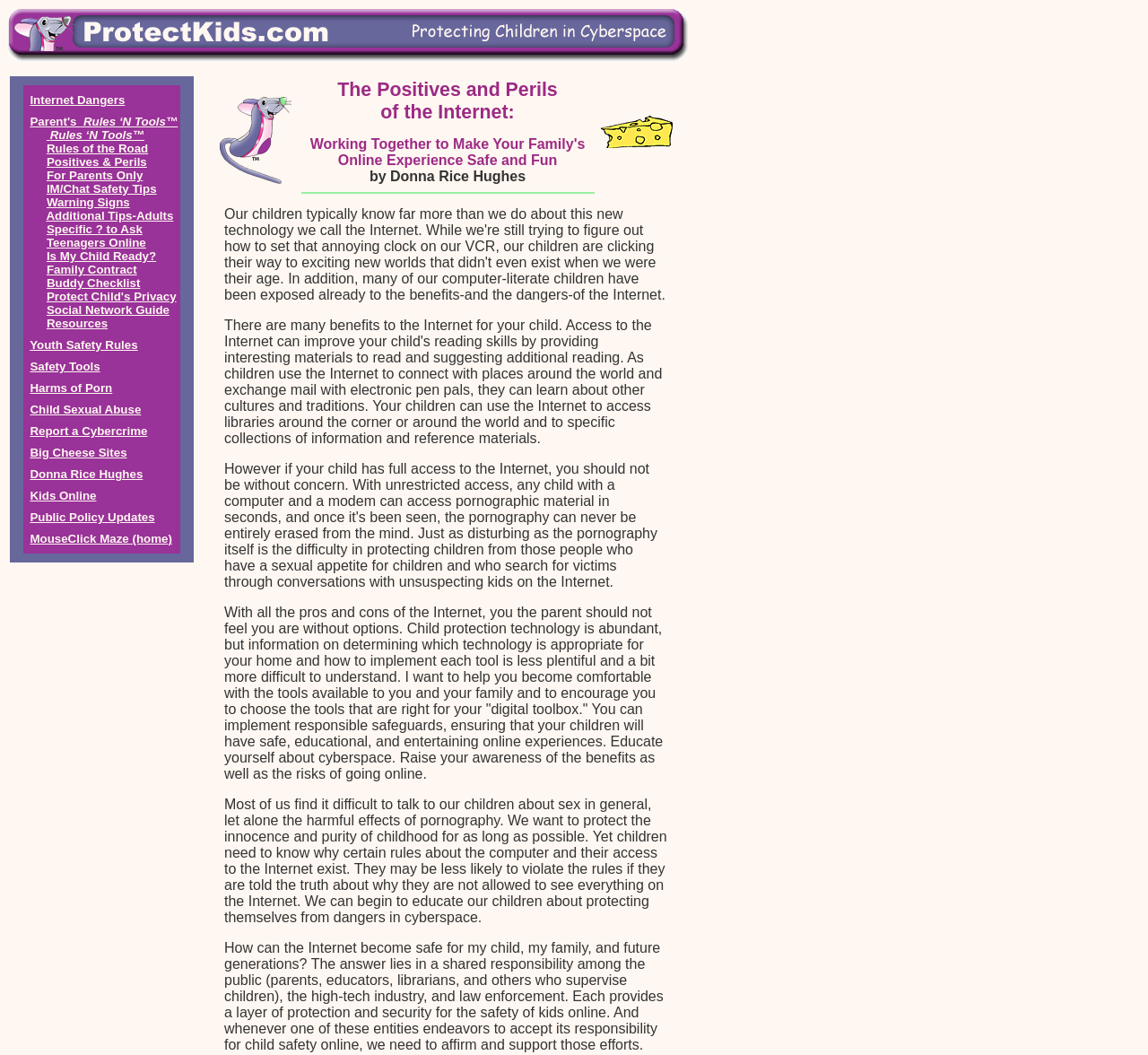Respond with a single word or short phrase to the following question: 
How many images are in the table?

54